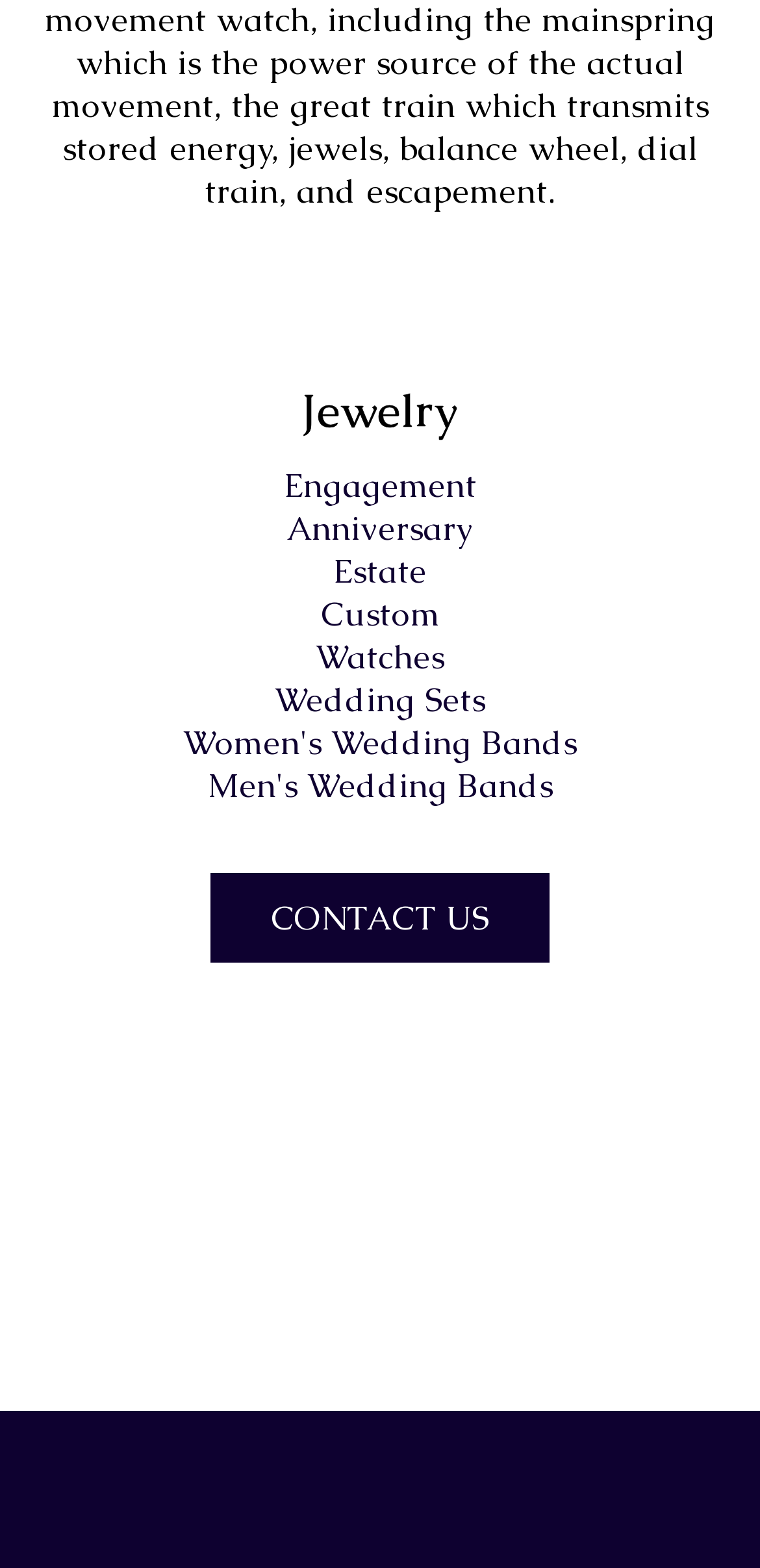How many types of wedding bands are featured on this webpage?
Could you answer the question with a detailed and thorough explanation?

The webpage contains two links, 'Women's Wedding Bands' and 'Men's Wedding Bands', which suggests that the webpage is featuring two types of wedding bands.